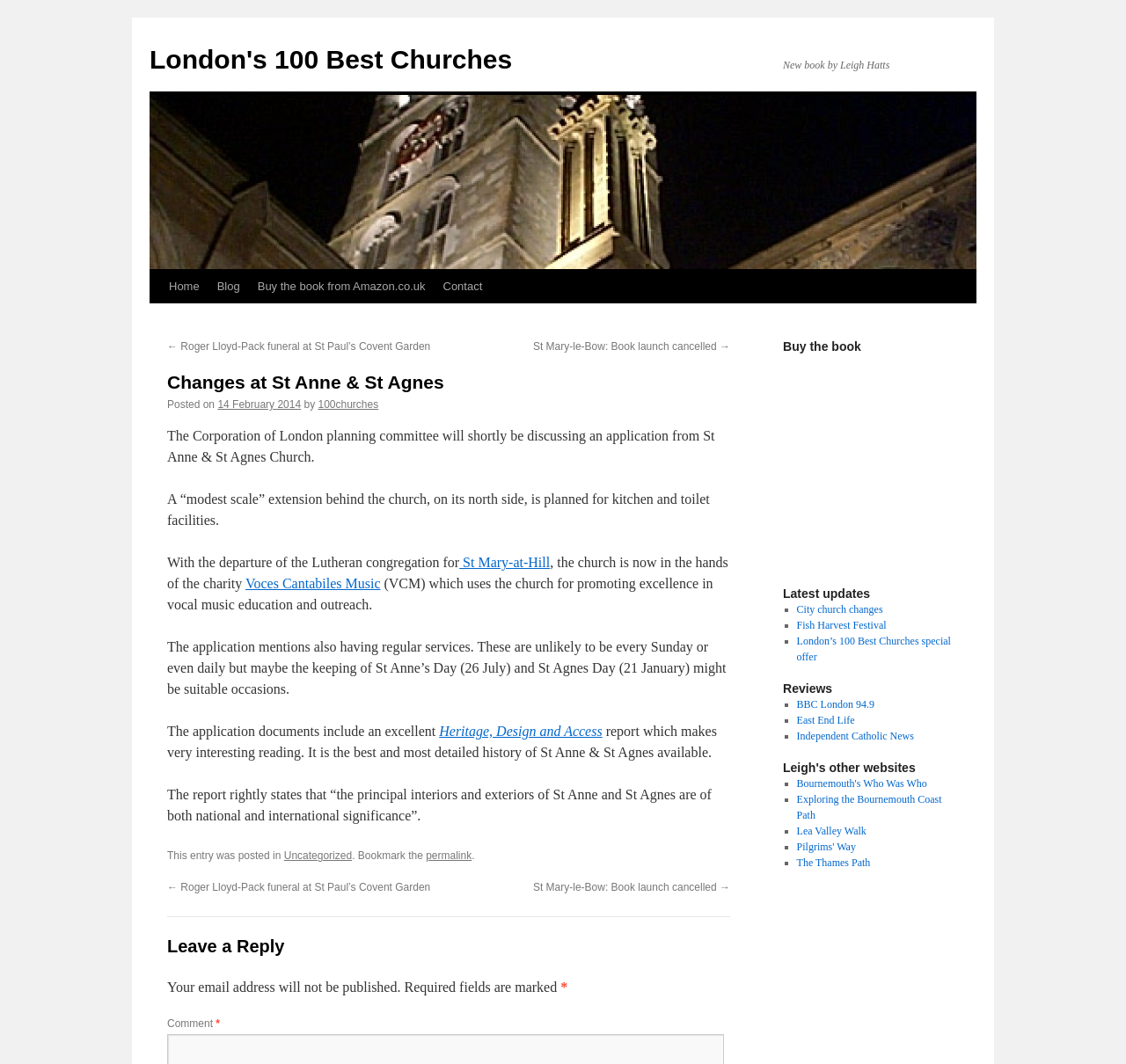Identify the bounding box coordinates of the clickable section necessary to follow the following instruction: "Click on 'Home'". The coordinates should be presented as four float numbers from 0 to 1, i.e., [left, top, right, bottom].

[0.142, 0.254, 0.185, 0.285]